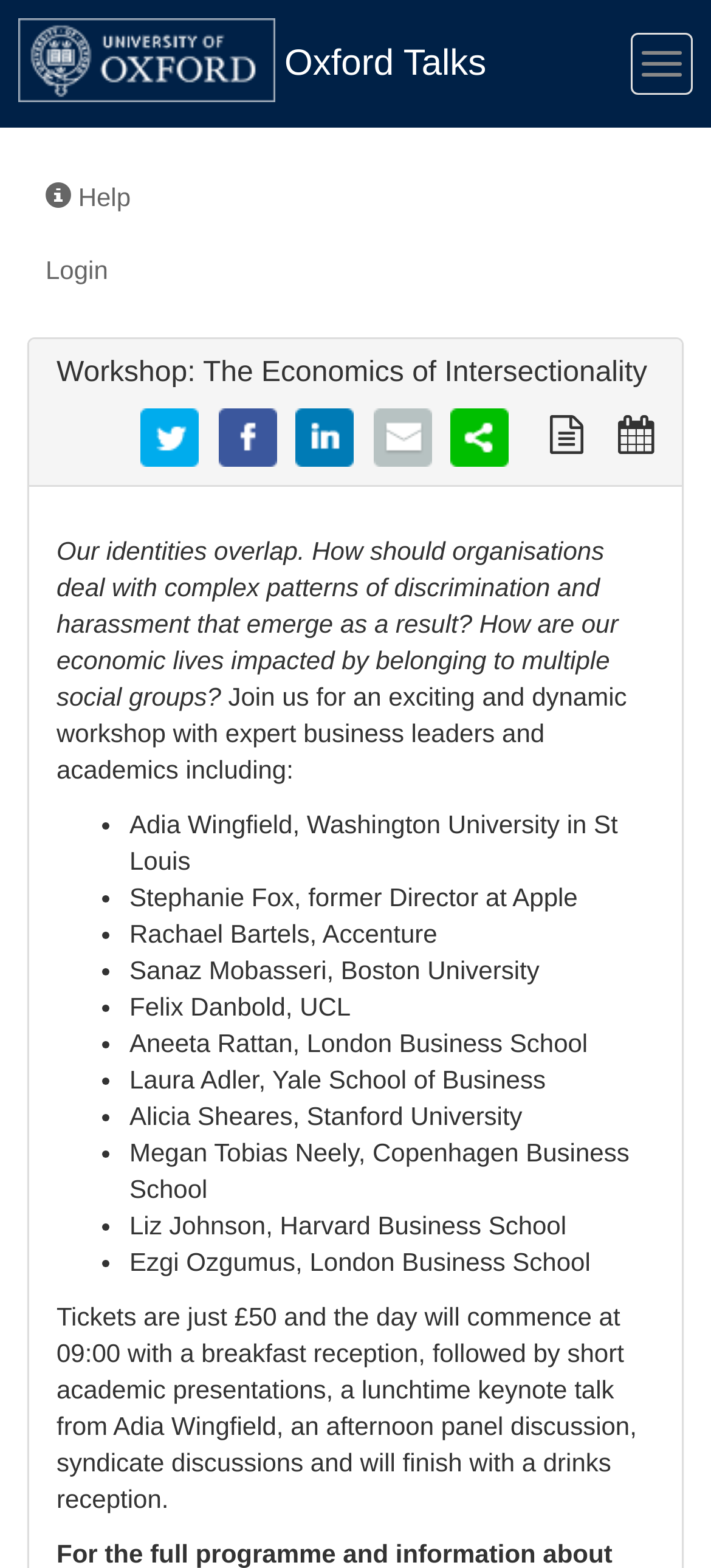How much do tickets cost?
Refer to the screenshot and deliver a thorough answer to the question presented.

The cost of tickets can be found in the text that describes the workshop schedule, which mentions that 'Tickets are just £50'.